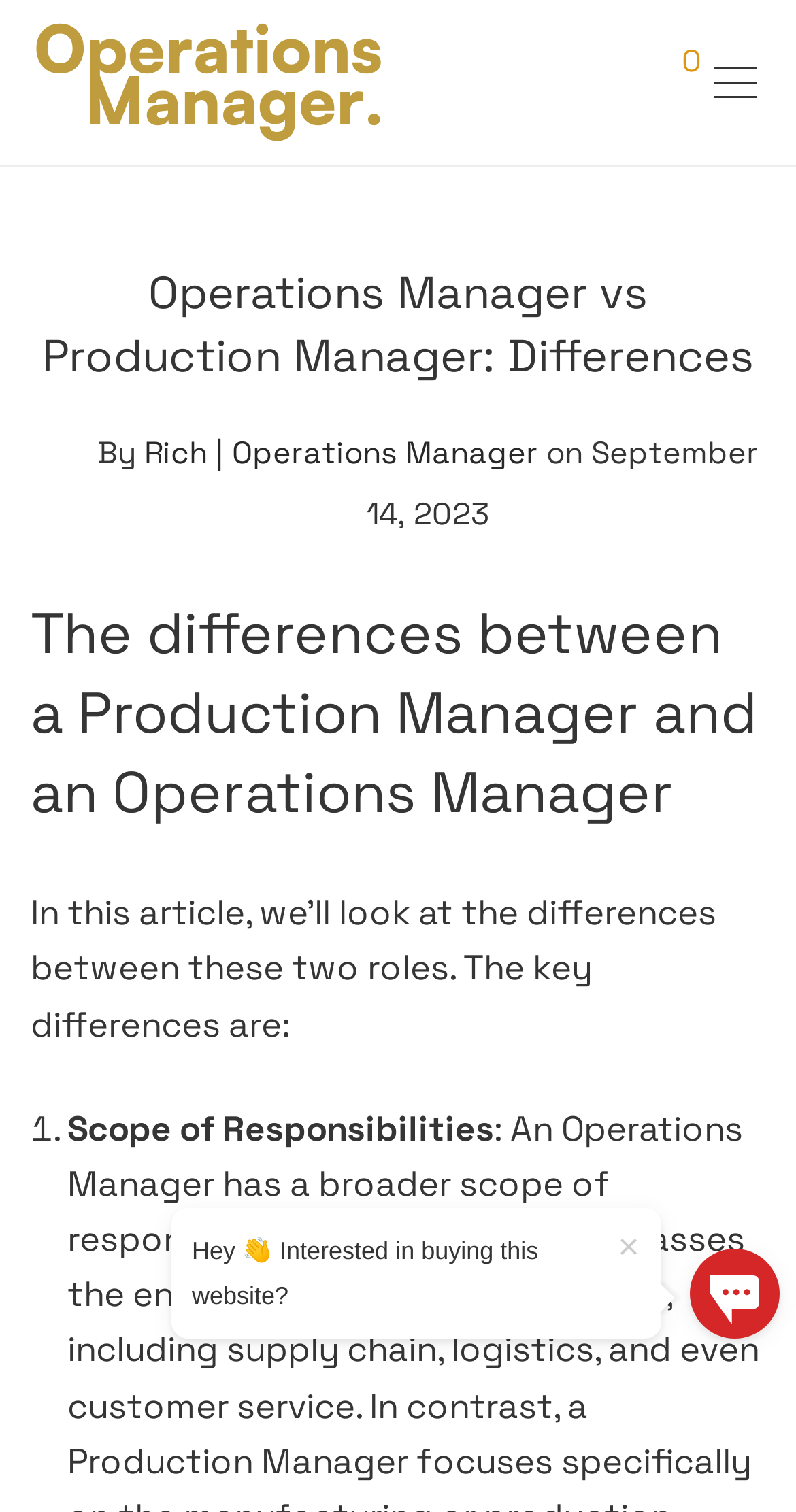What is the topic of the article?
Provide a concise answer using a single word or phrase based on the image.

Differences between Production Manager and Operations Manager